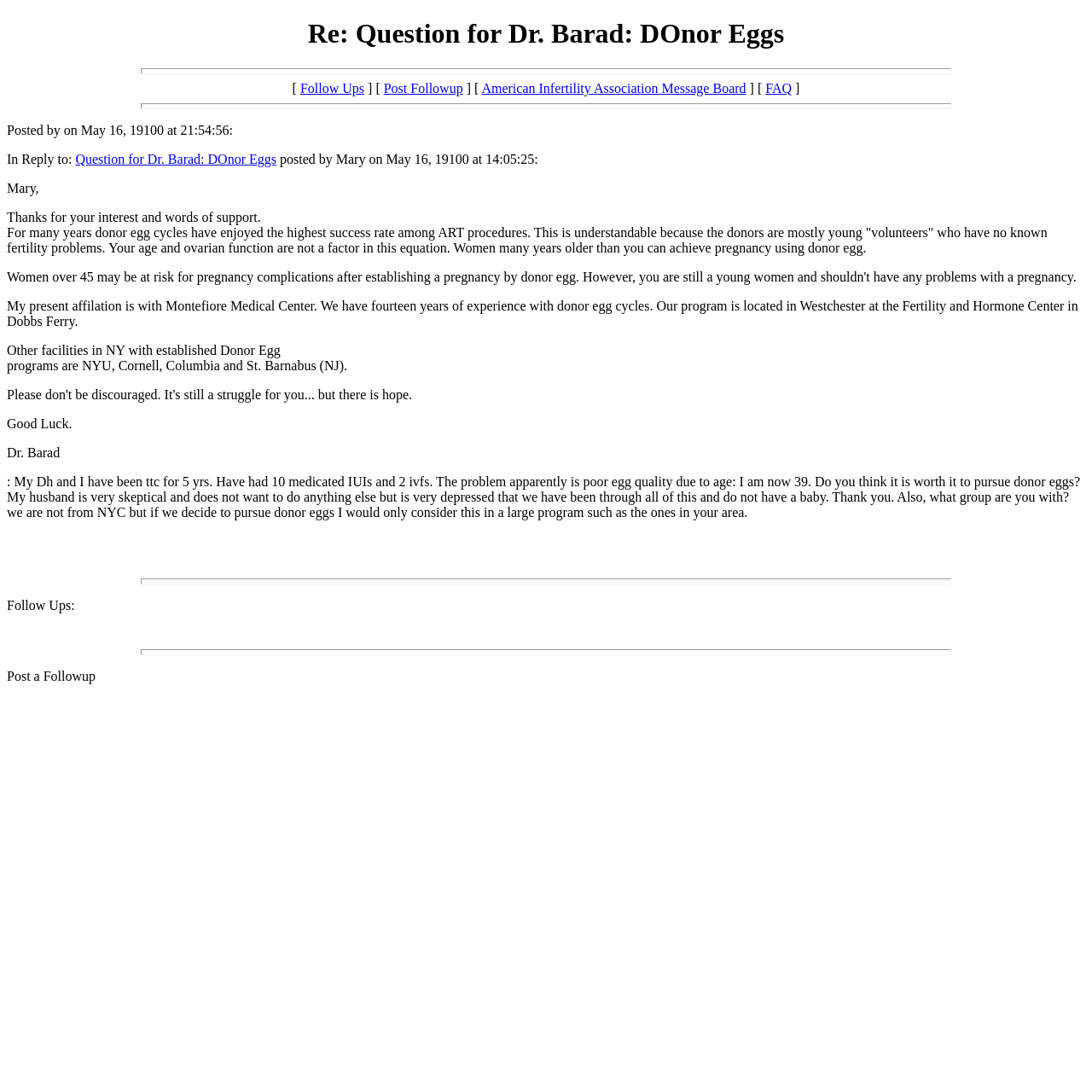What is the profession of Dr. Barad?
Please look at the screenshot and answer using one word or phrase.

Fertility specialist